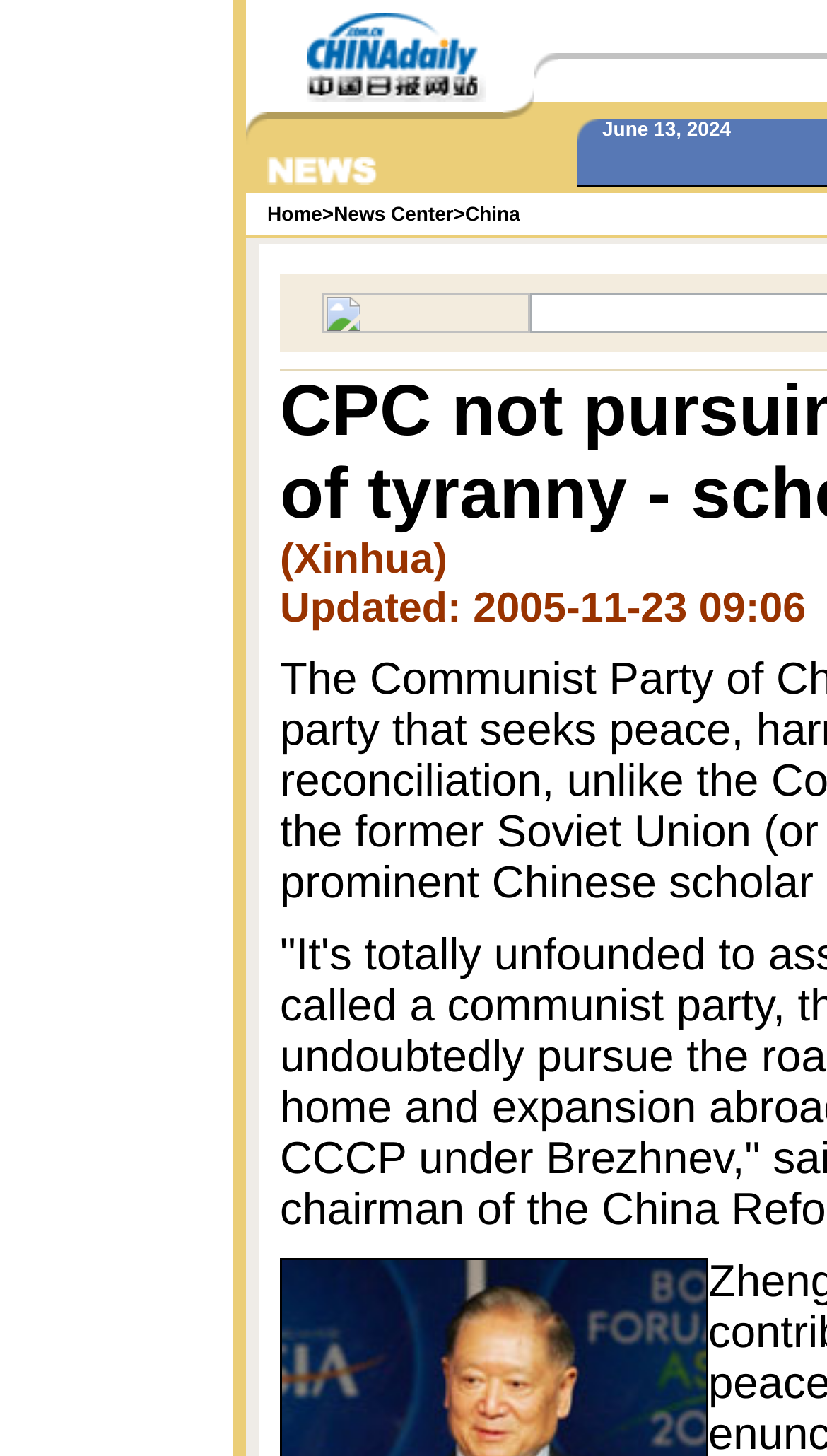Identify and provide the bounding box for the element described by: "China".

[0.562, 0.14, 0.629, 0.154]